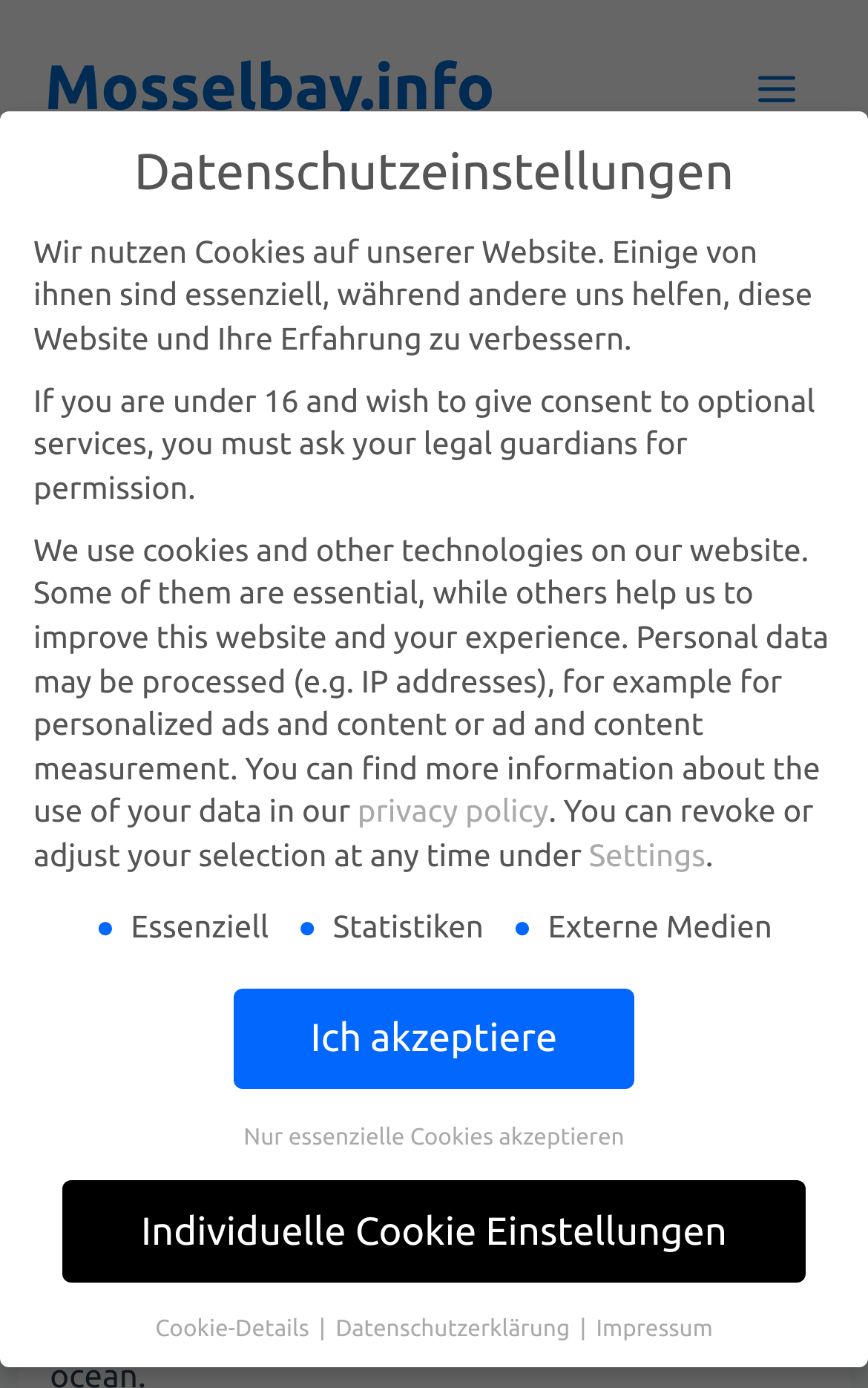Determine the bounding box coordinates of the section I need to click to execute the following instruction: "Go to the Mosselbay.info homepage". Provide the coordinates as four float numbers between 0 and 1, i.e., [left, top, right, bottom].

[0.051, 0.038, 0.57, 0.088]